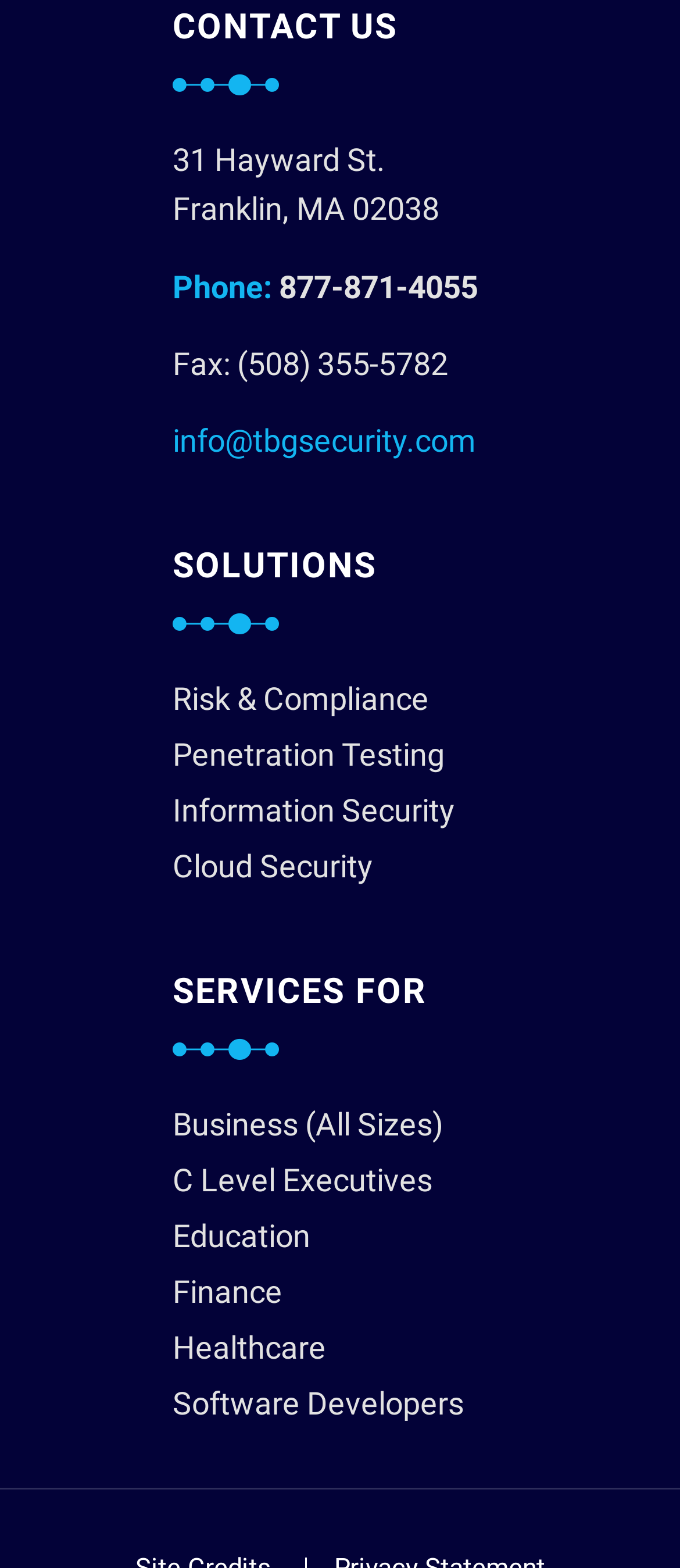Could you highlight the region that needs to be clicked to execute the instruction: "View contact information"?

[0.254, 0.087, 0.728, 0.155]